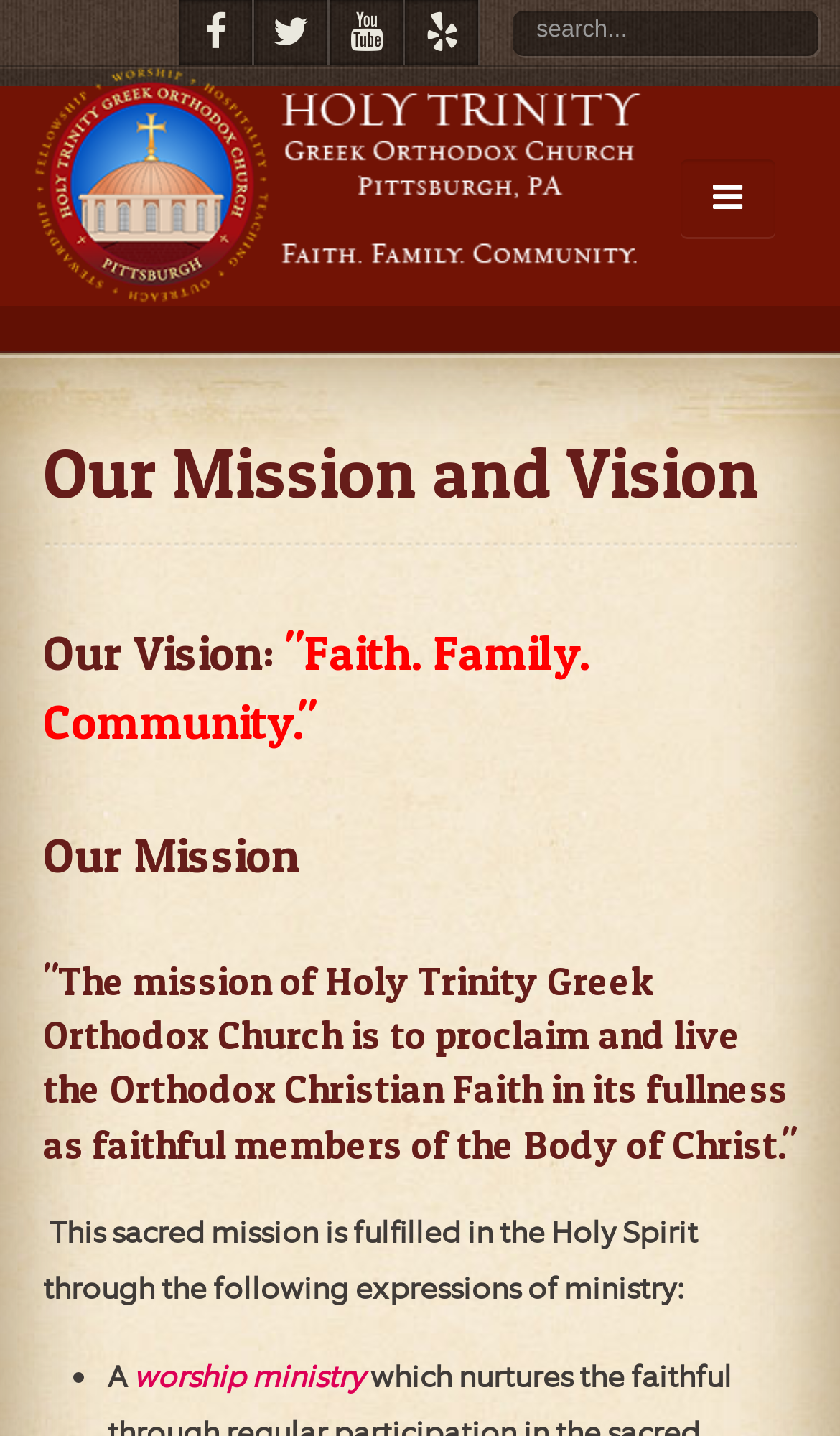Extract the bounding box coordinates of the UI element described by: "name="searchword" placeholder="search..."". The coordinates should include four float numbers ranging from 0 to 1, e.g., [left, top, right, bottom].

[0.638, 0.01, 0.931, 0.033]